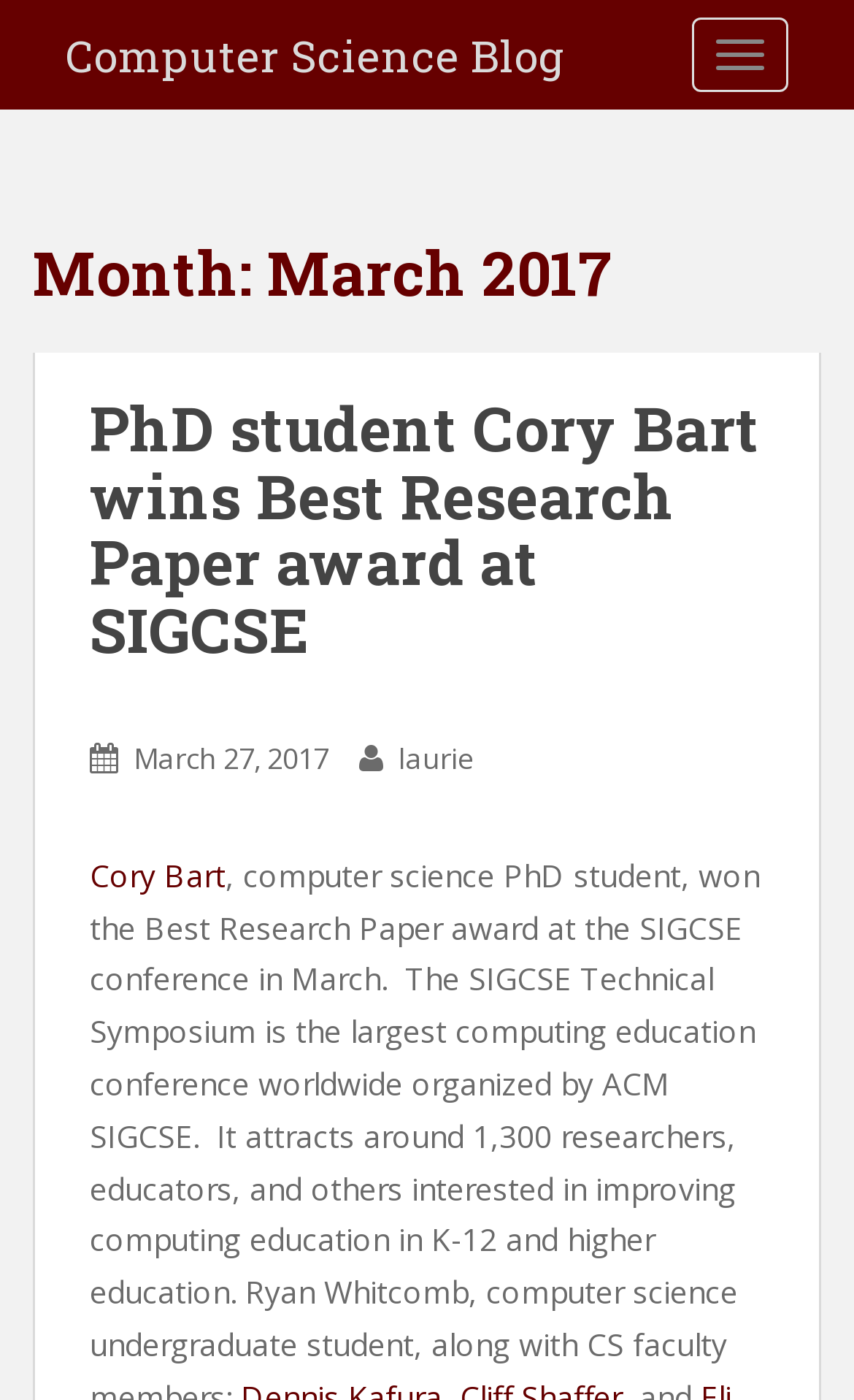What is the name of the PhD student?
Please interpret the details in the image and answer the question thoroughly.

I found the answer by looking at the link 'Cory Bart' which is located below the heading 'PhD student Cory Bart wins Best Research Paper award at SIGCSE'. This link is likely to be the name of the PhD student.